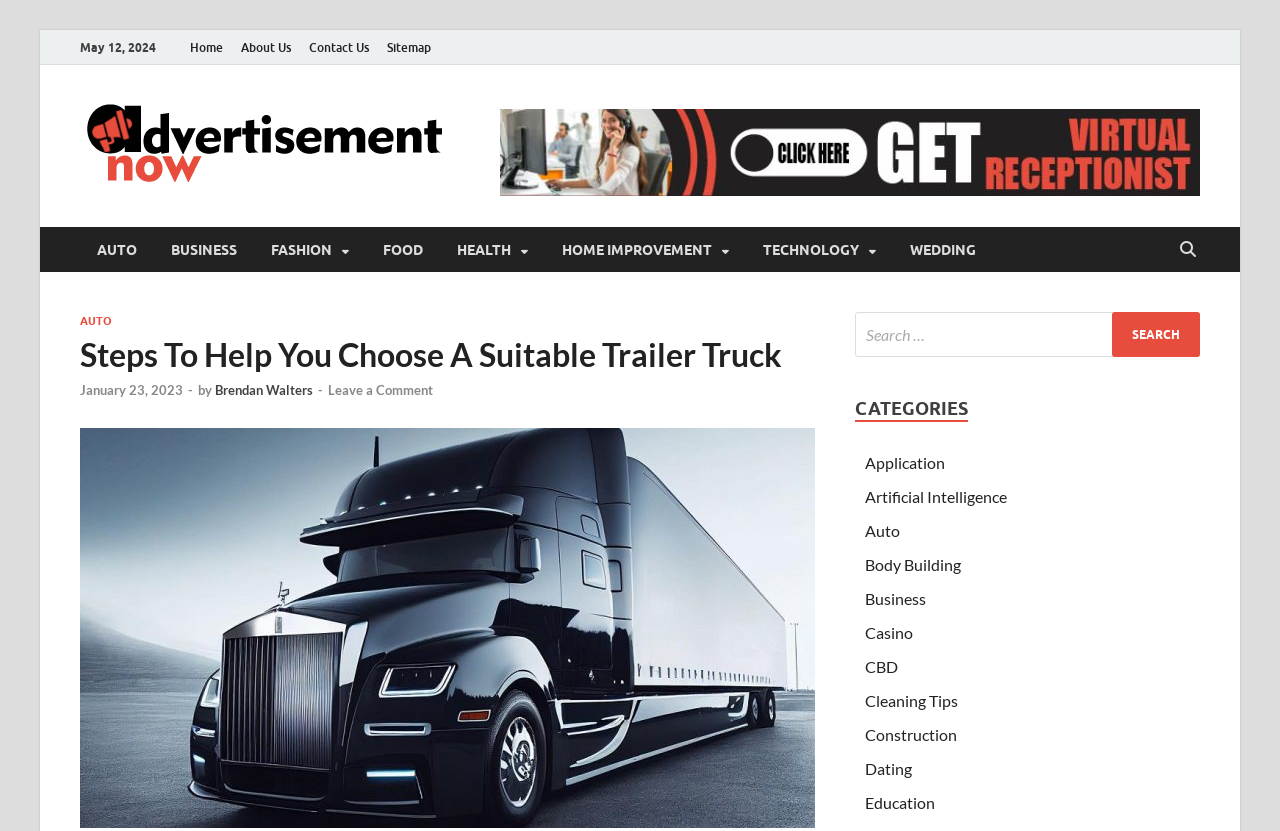Please reply with a single word or brief phrase to the question: 
How many categories are listed under 'CATEGORIES'?

11